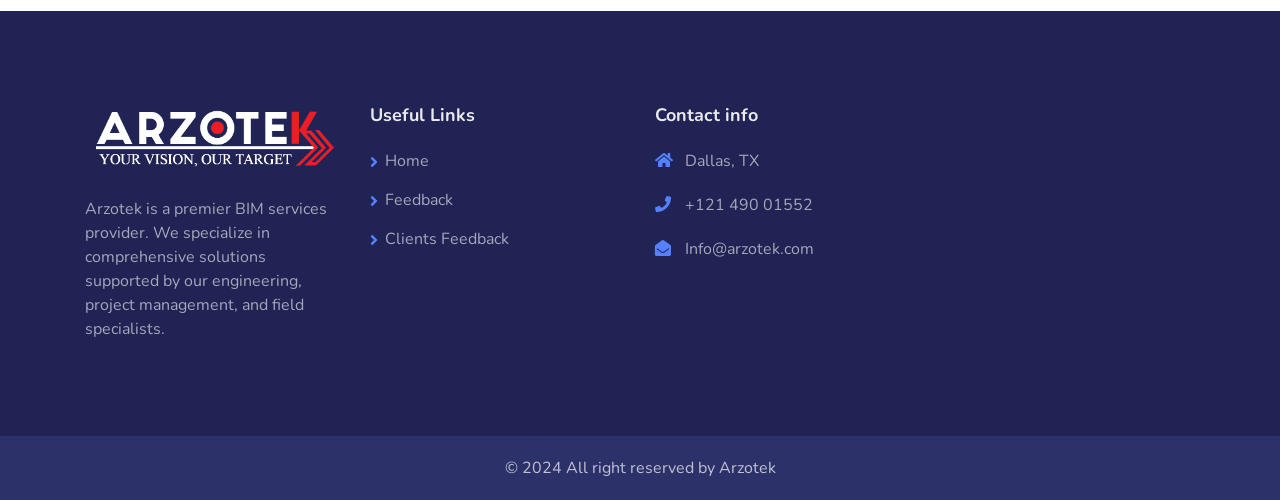Find the bounding box of the UI element described as: "Clients Feedback". The bounding box coordinates should be given as four float values between 0 and 1, i.e., [left, top, right, bottom].

[0.289, 0.455, 0.398, 0.499]